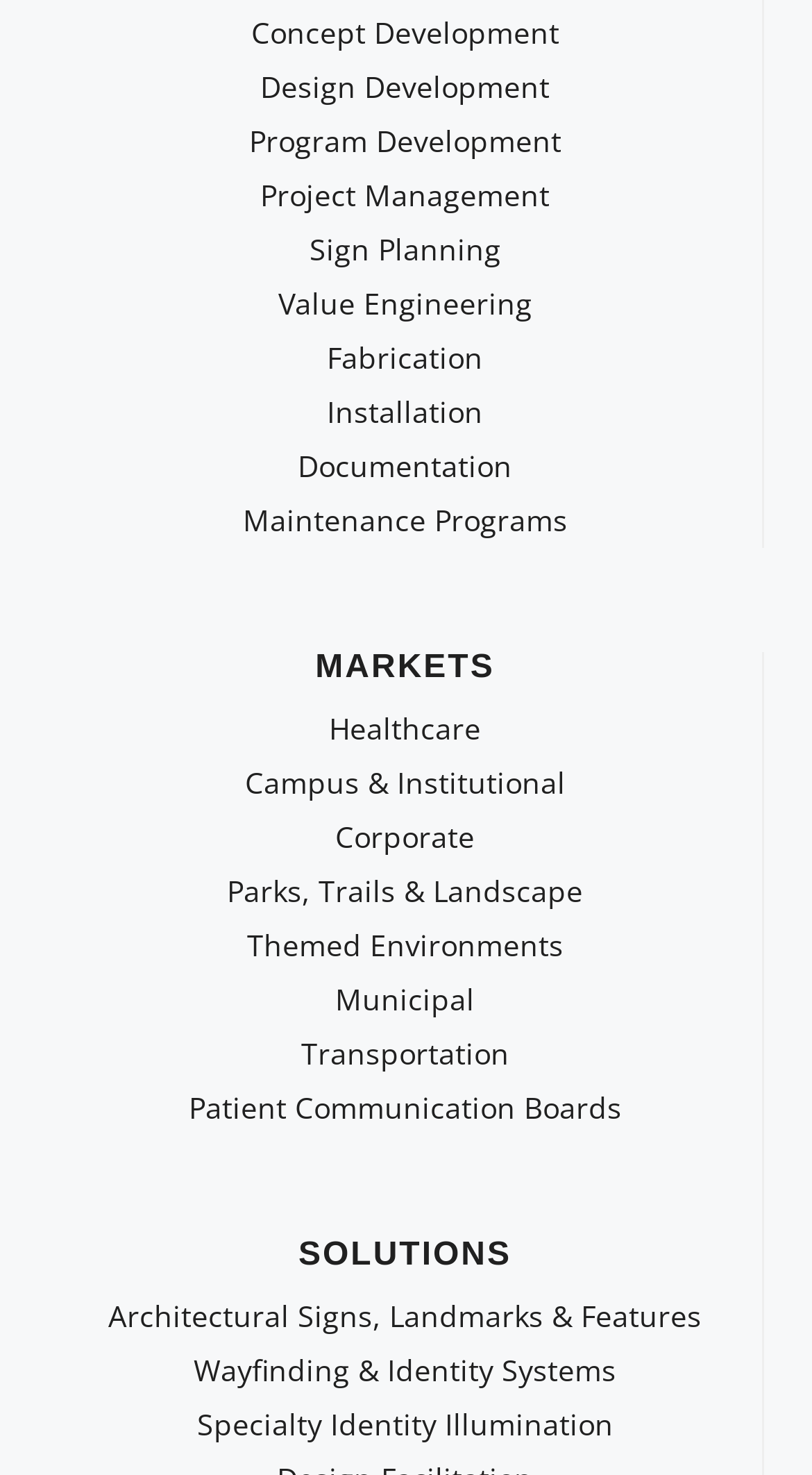Please identify the bounding box coordinates of the clickable area that will allow you to execute the instruction: "learn about Patient Communication Boards".

[0.078, 0.733, 0.92, 0.77]